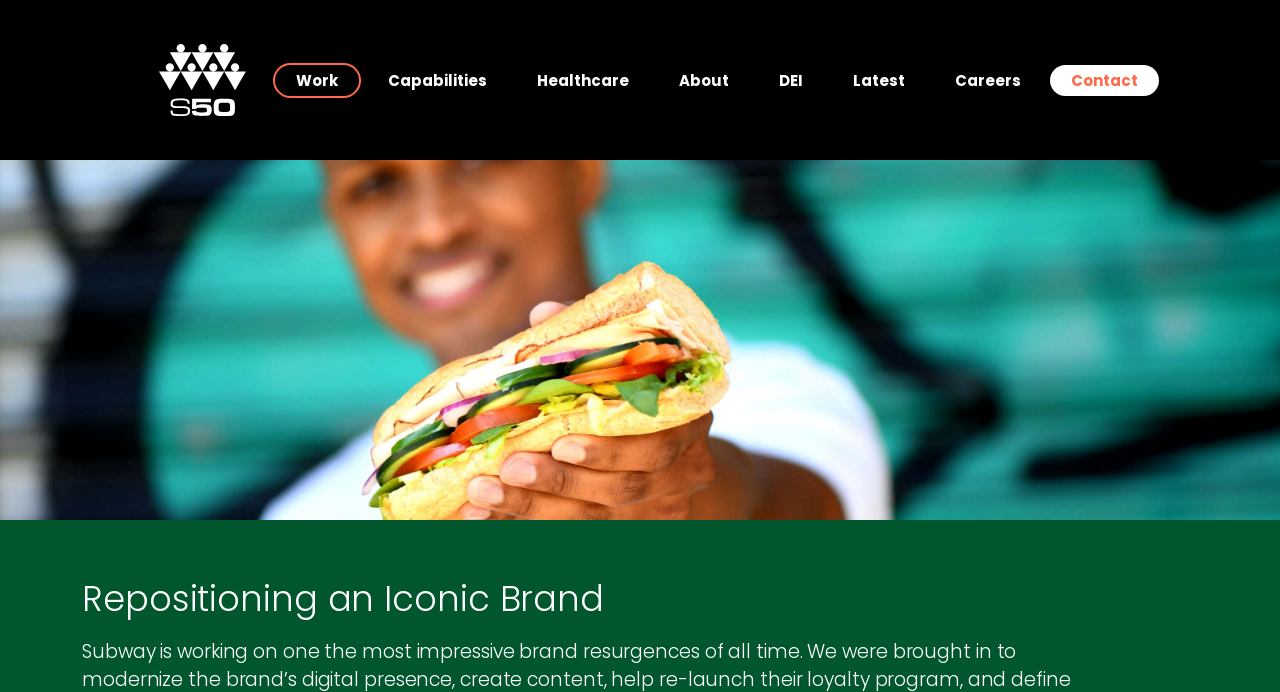What is the position of the 'Careers' link?
Look at the screenshot and give a one-word or phrase answer.

Right side